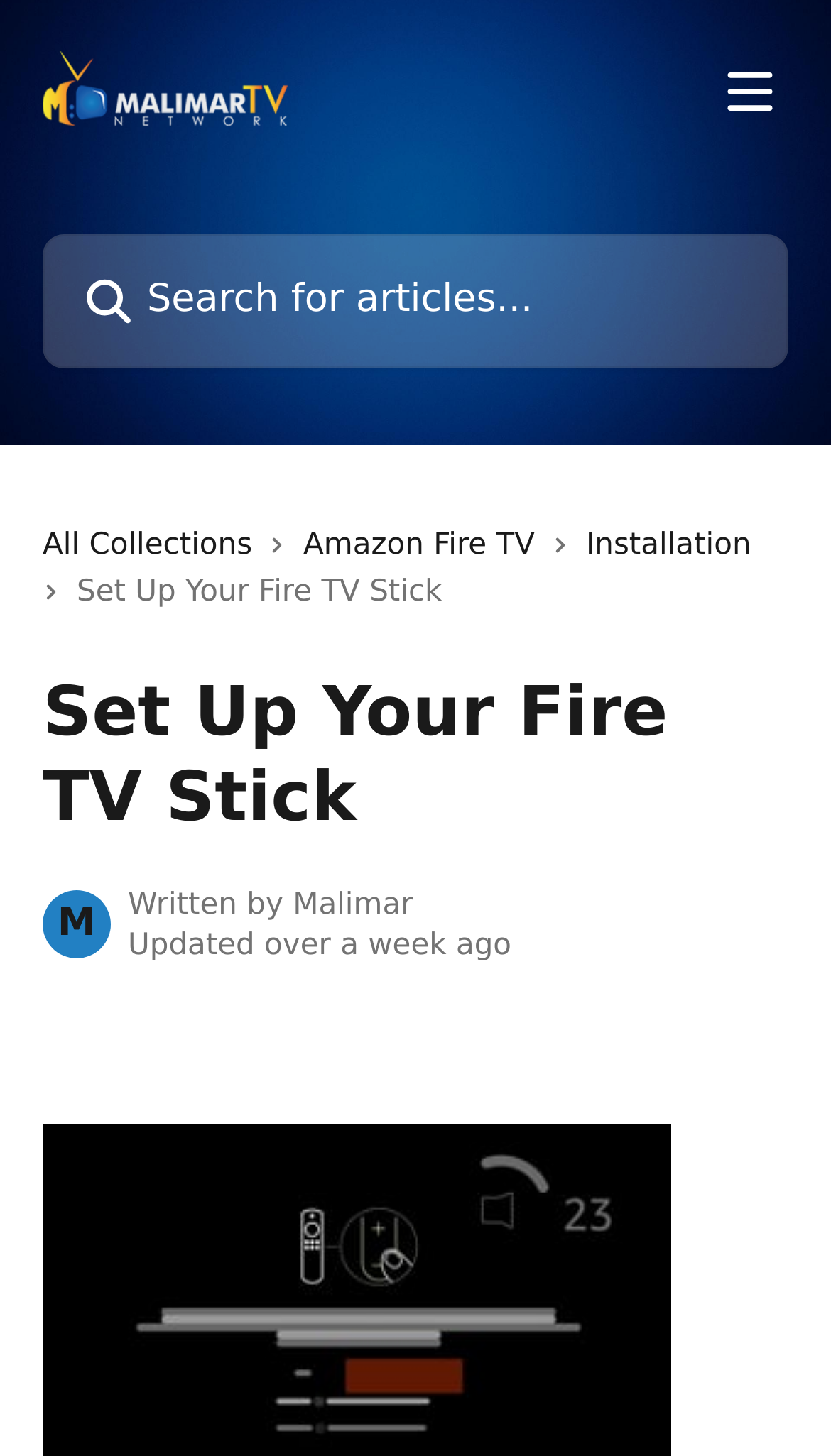Describe all significant elements and features of the webpage.

The webpage is about setting up a Fire TV Stick, as indicated by the title "Set Up Your Fire TV Stick" at the top of the page. The page is divided into sections, with a header section at the top that contains a logo of "Malimar TV Help Center" on the left, a button to open a menu on the right, and a search bar in the middle. Below the header, there are three links: "All Collections", "Amazon Fire TV", and "Installation", each accompanied by a small icon.

The main content of the page starts with a heading "Set Up Your Fire TV Stick" followed by a brief description or introduction. Below this, there is a section with a header that contains a single letter "M" and the text "Written by Malimar". This section also displays the update time of the content, which is "over a week ago".

At the bottom of the page, there is a link to "Set Up Your Fire TV", which is likely a related article or guide. The page has a total of 5 images, including the logo, icons, and a small image next to the search bar. There are also 5 links on the page, including the three links in the middle section and the two links at the top and bottom of the page.